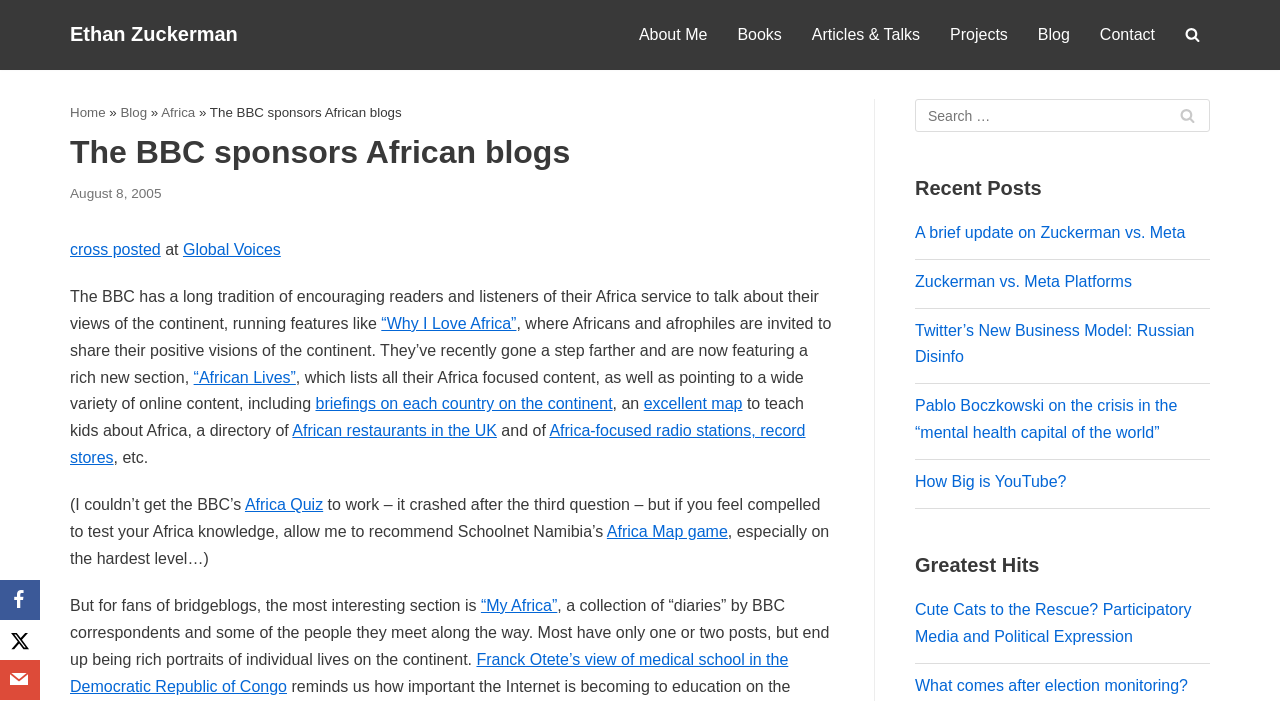Locate the bounding box coordinates of the element I should click to achieve the following instruction: "Search for something".

[0.715, 0.141, 0.945, 0.188]